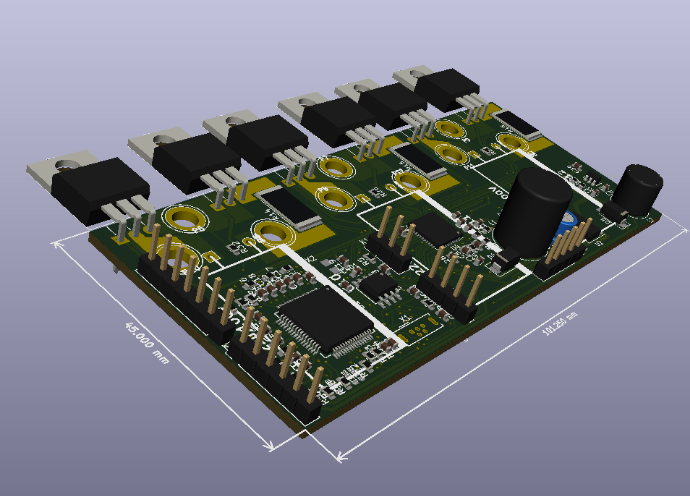Elaborate on the various elements present in the image.

The image features a detailed representation of a printed circuit board (PCB) designed for electronic applications. It measures approximately 450 mm by 112.5 mm. The layout showcases several components, including multiple black field-effect transistors (FETs) arranged in rows, which are crucial for switching and amplifying electronic signals. 

In the center, a microcontroller chip can be seen, surrounded by various electronic components, such as capacitors and resistors, which are essential for the functionality of the circuit. The PCB is integrated with through-hole connectors and pads for component soldering, facilitating assembly and connections in electronic devices. The overall design emphasizes efficiency and spatial organization, targeting applications that require reliable power management and signal processing.